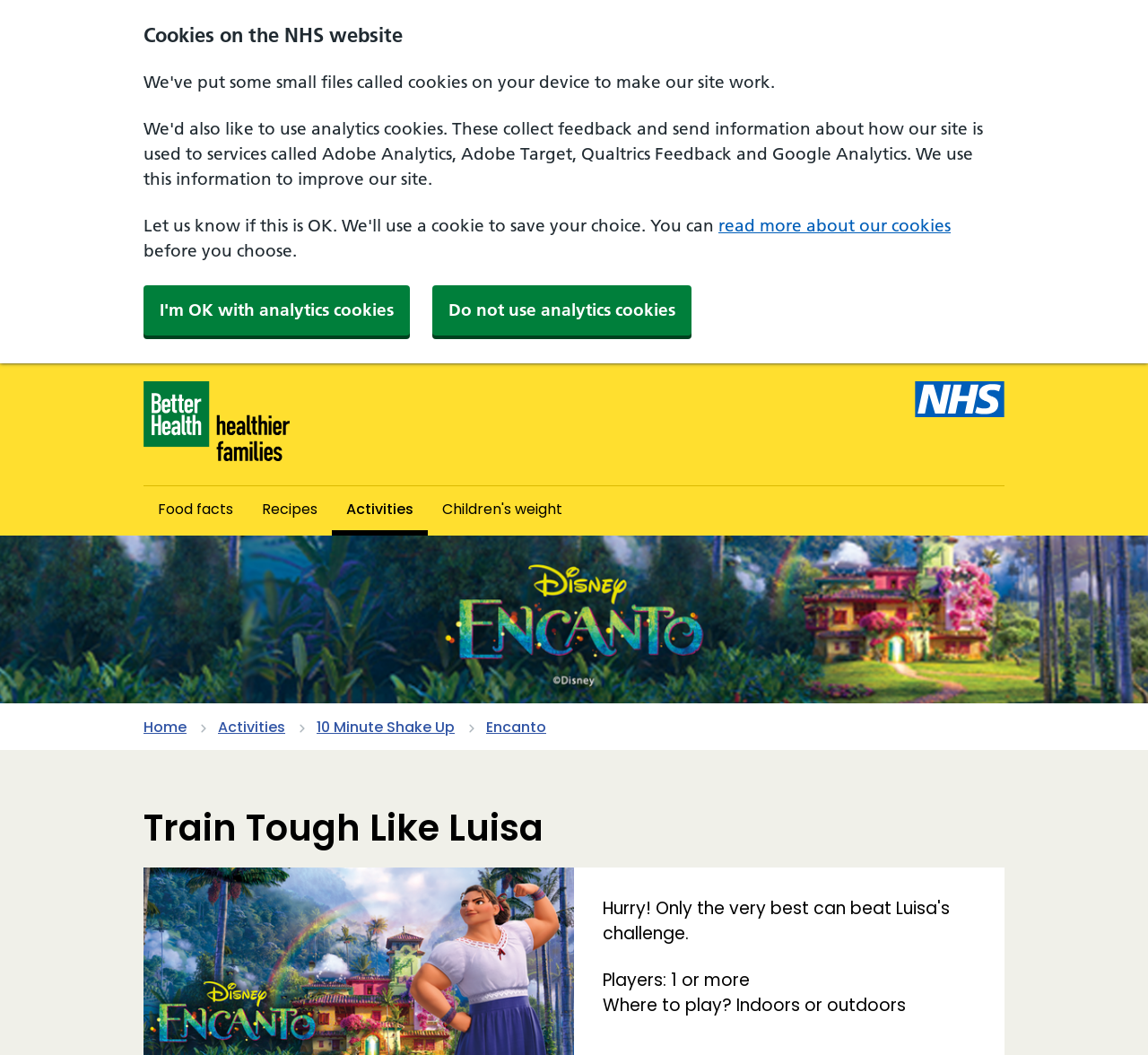Please pinpoint the bounding box coordinates for the region I should click to adhere to this instruction: "view Food facts".

[0.125, 0.461, 0.216, 0.508]